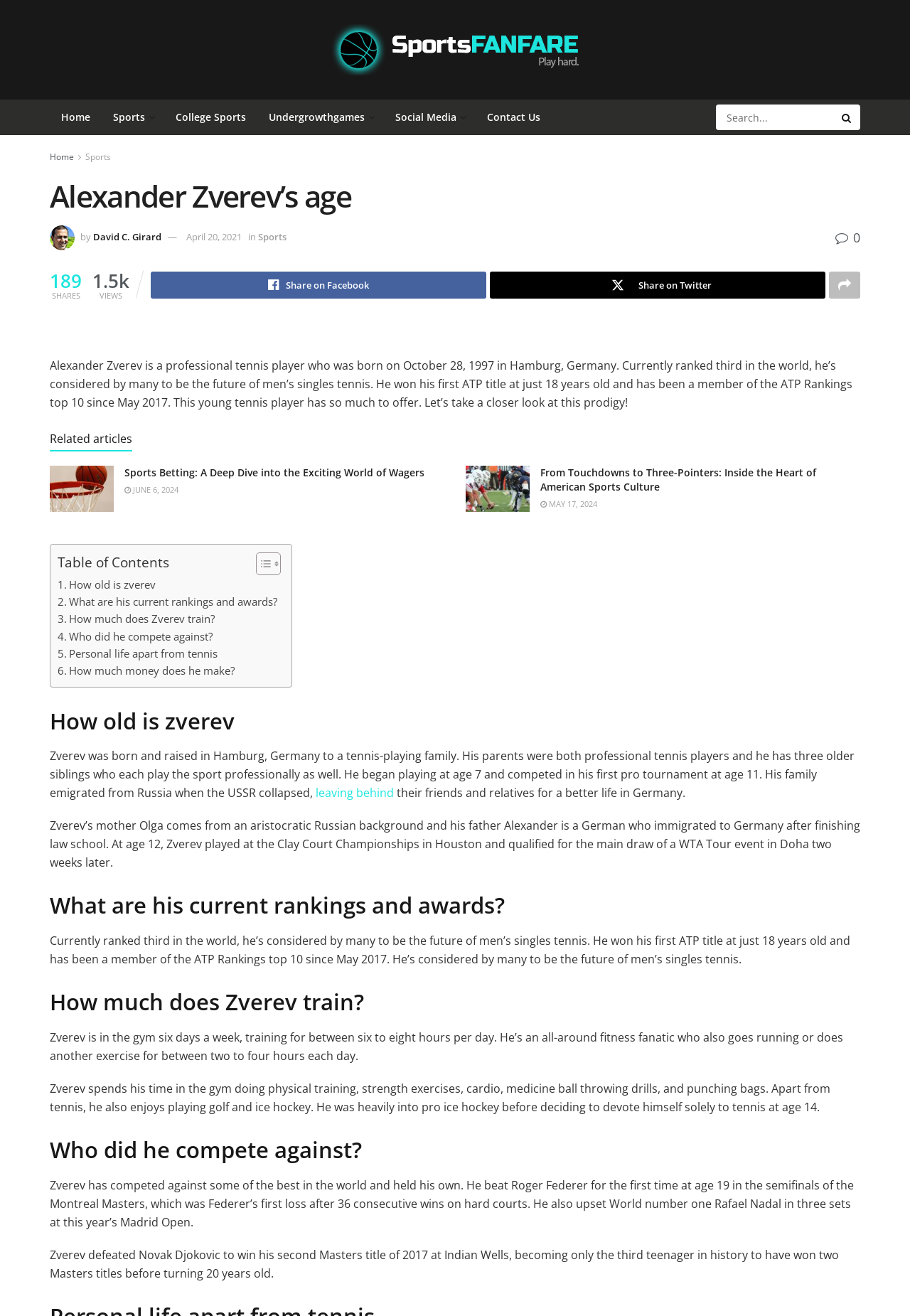Can you determine the bounding box coordinates of the area that needs to be clicked to fulfill the following instruction: "Share on Facebook"?

[0.166, 0.207, 0.534, 0.227]